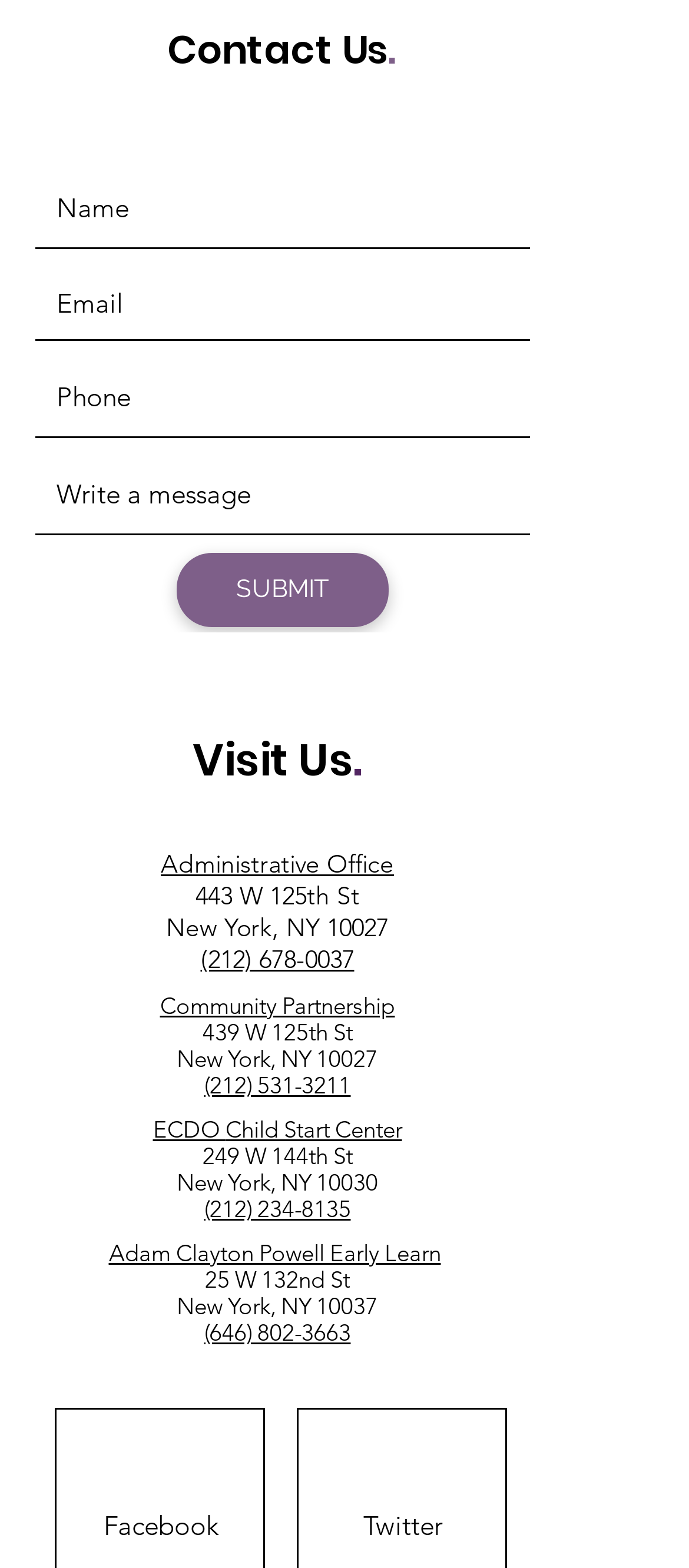Locate the bounding box coordinates of the element that should be clicked to fulfill the instruction: "Go to the Facebook page".

[0.095, 0.951, 0.372, 0.996]